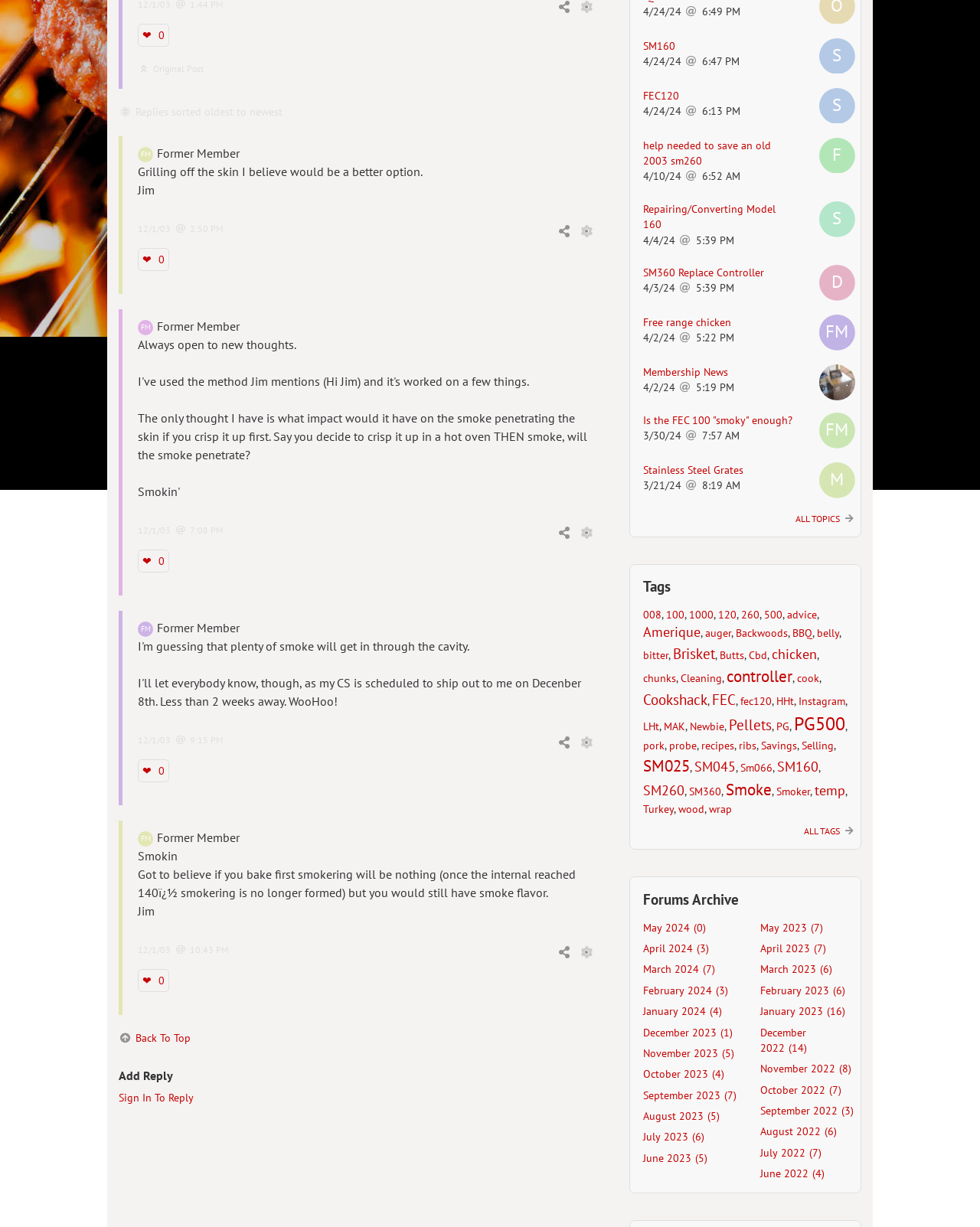Identify the bounding box for the UI element described as: "Sign In To Reply". The coordinates should be four float numbers between 0 and 1, i.e., [left, top, right, bottom].

[0.121, 0.889, 0.198, 0.9]